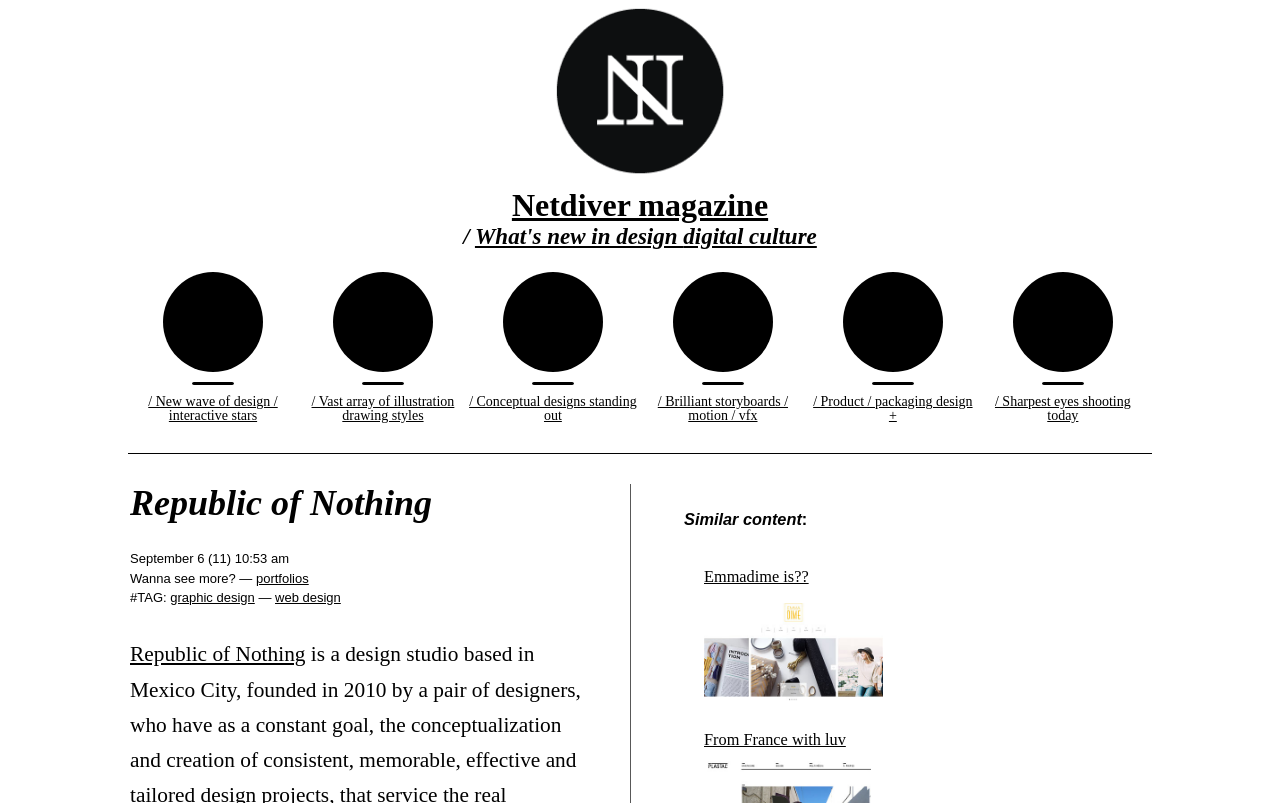Find the bounding box coordinates for the element described here: "Republic of Nothing".

[0.102, 0.8, 0.239, 0.83]